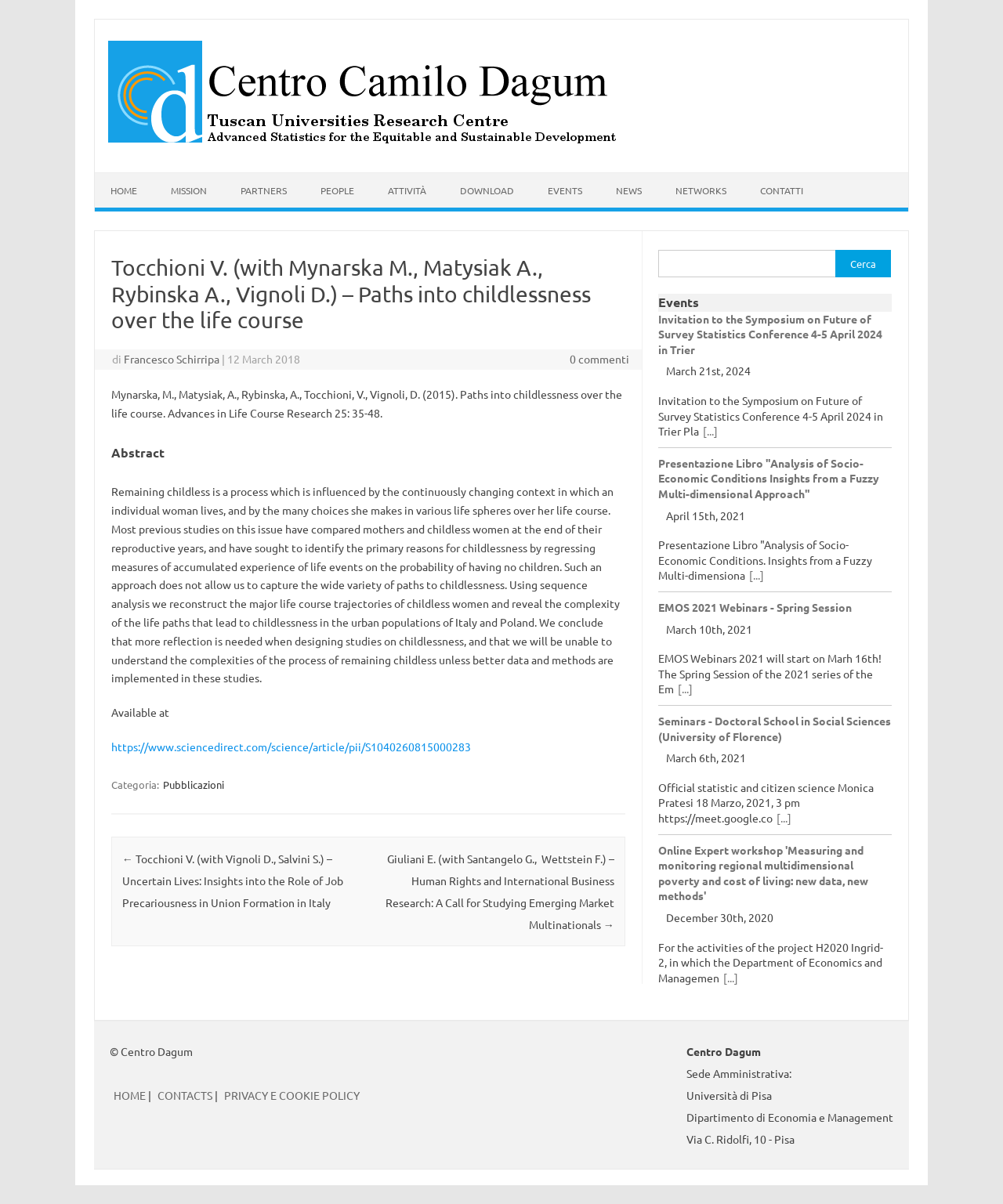Please specify the bounding box coordinates of the area that should be clicked to accomplish the following instruction: "Go to the HOME page". The coordinates should consist of four float numbers between 0 and 1, i.e., [left, top, right, bottom].

[0.095, 0.144, 0.152, 0.173]